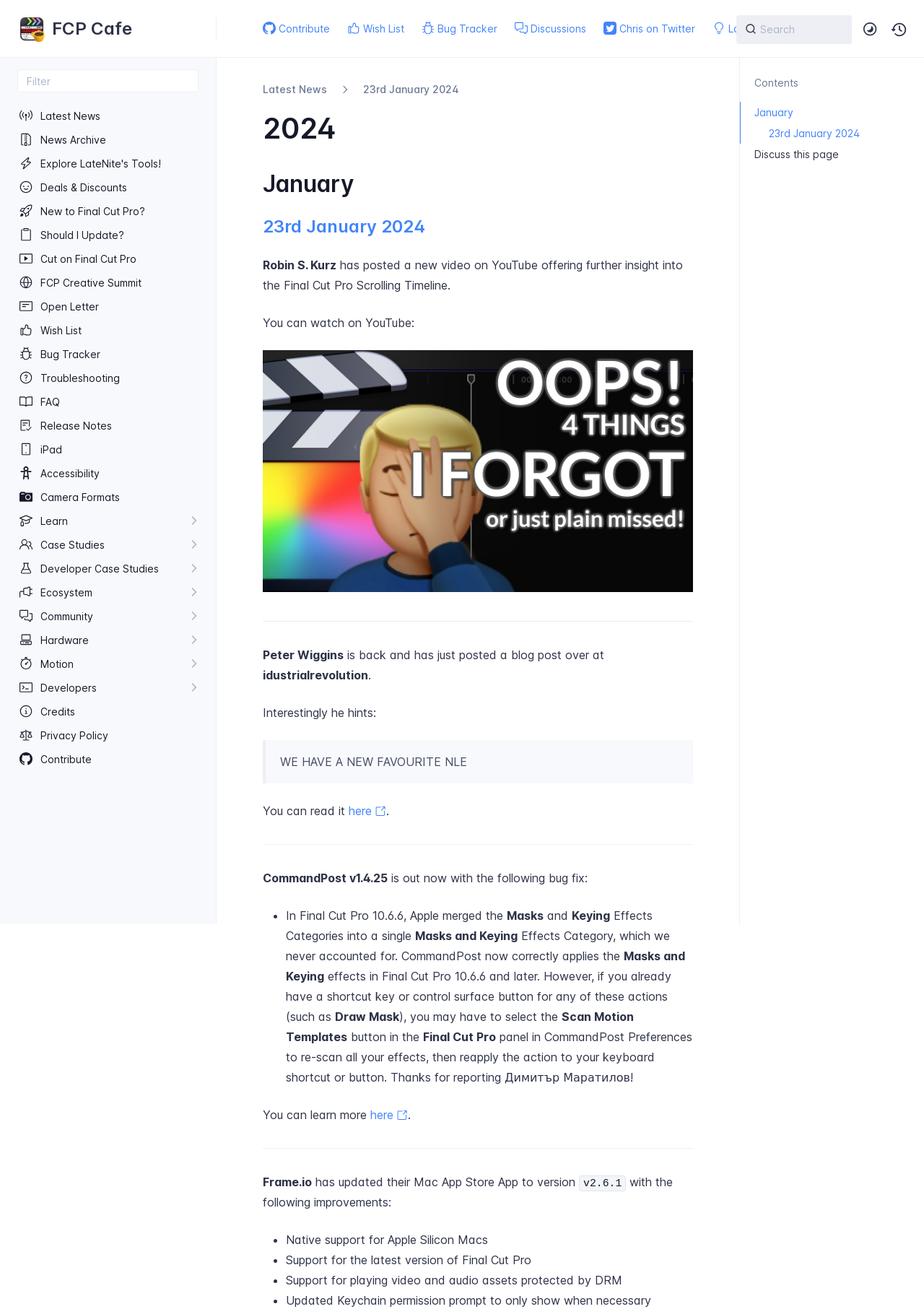Please identify the bounding box coordinates of the element that needs to be clicked to execute the following command: "Read the latest news". Provide the bounding box using four float numbers between 0 and 1, formatted as [left, top, right, bottom].

[0.019, 0.079, 0.221, 0.098]